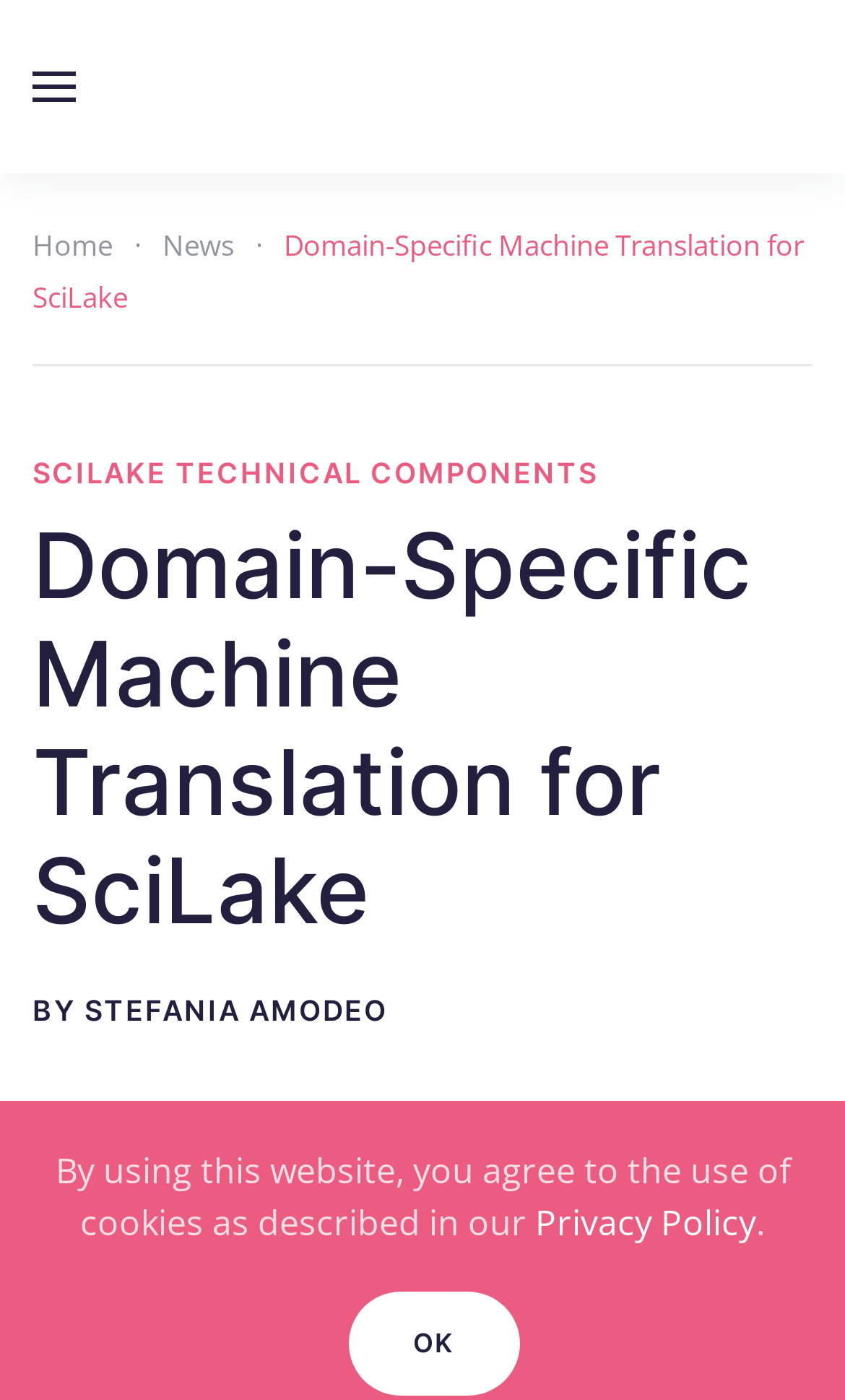Refer to the image and offer a detailed explanation in response to the question: What is the purpose of the button at the top right corner?

I found the purpose of the button by looking at the button's text 'Open menu' and its location at the top right corner of the page, which is a common location for menu buttons.